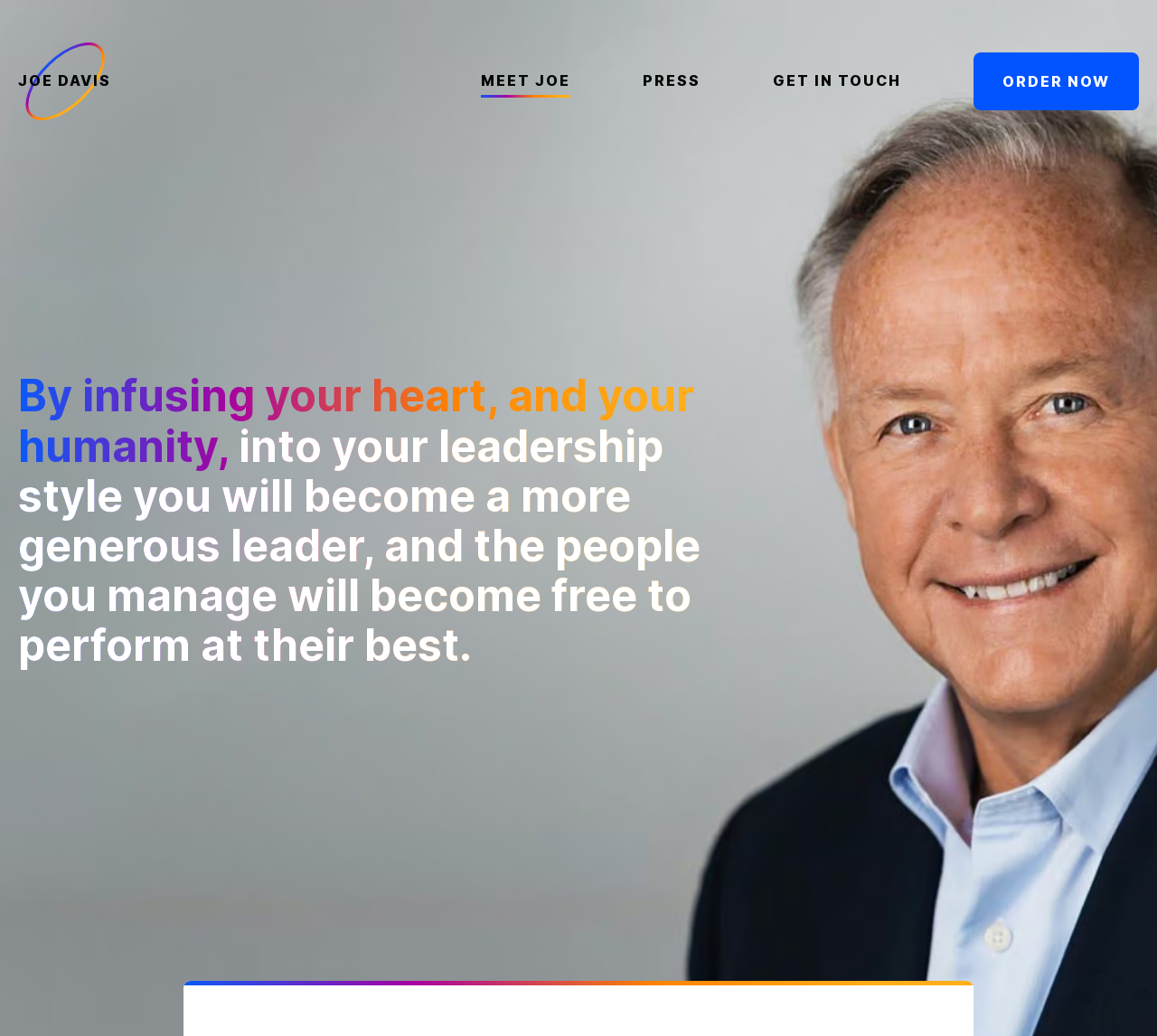Provide a thorough summary of the webpage.

The webpage is about Joe Davis, a leader who inspires teams to work harder and better. At the top left of the page, there is a link to "JOE DAVIS". To the right of it, there are three links: "MEET JOE", "ABOUT JOE", and "WATCH JOE", which are closely positioned and aligned horizontally. Below these links, there is a heading that summarizes Joe's leadership philosophy, emphasizing the importance of infusing heart and humanity into leadership style to bring out the best in people.

On the right side of the page, there are four more links: "PRESS", "GET IN TOUCH", and "ORDER NOW", which are also aligned horizontally. These links are positioned below the heading and are spaced out evenly. Overall, the webpage has a simple and organized layout, with a clear focus on Joe Davis and his leadership philosophy.